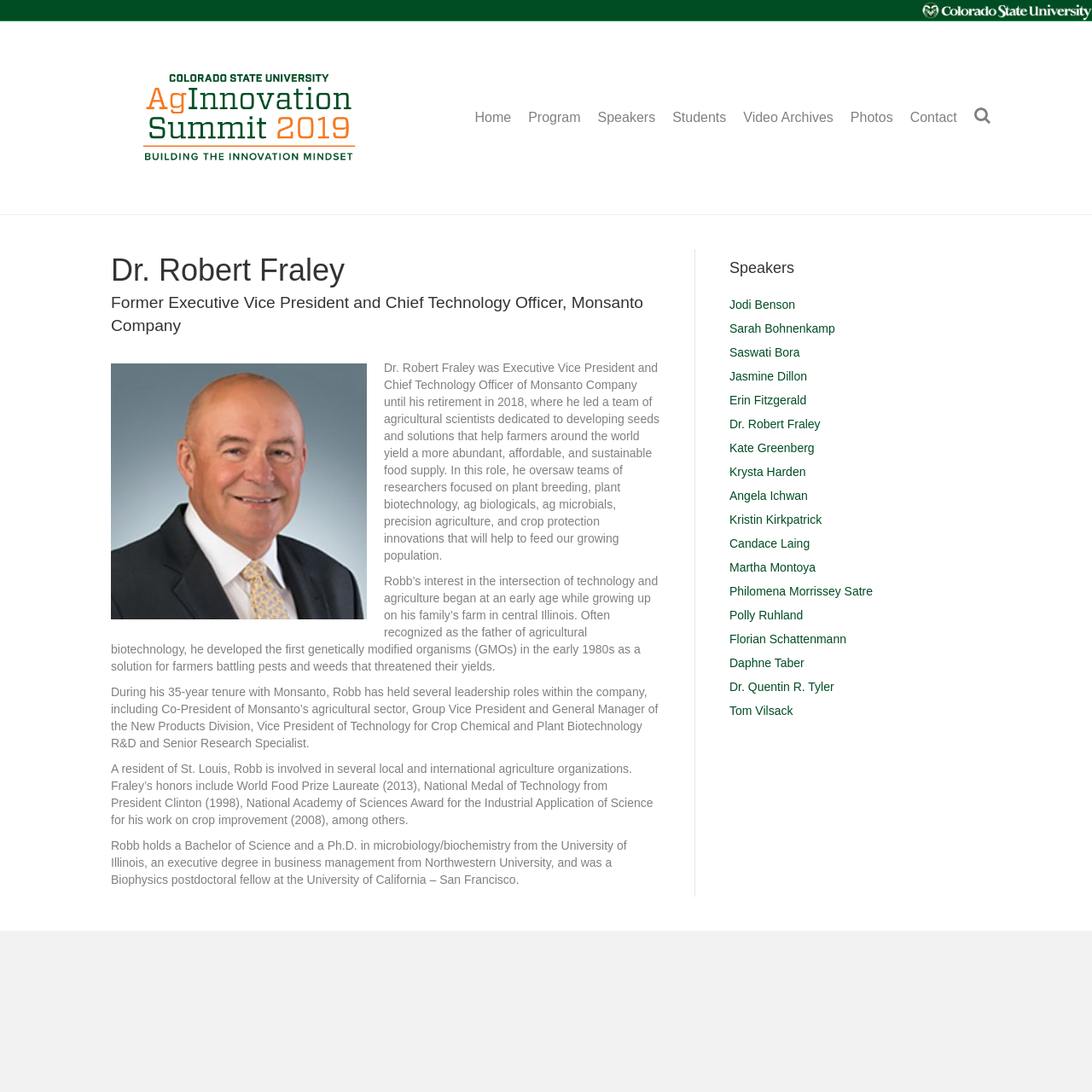What is the headline of the webpage?

Dr. Robert Fraley
Former Executive Vice President and Chief Technology Officer, Monsanto Company